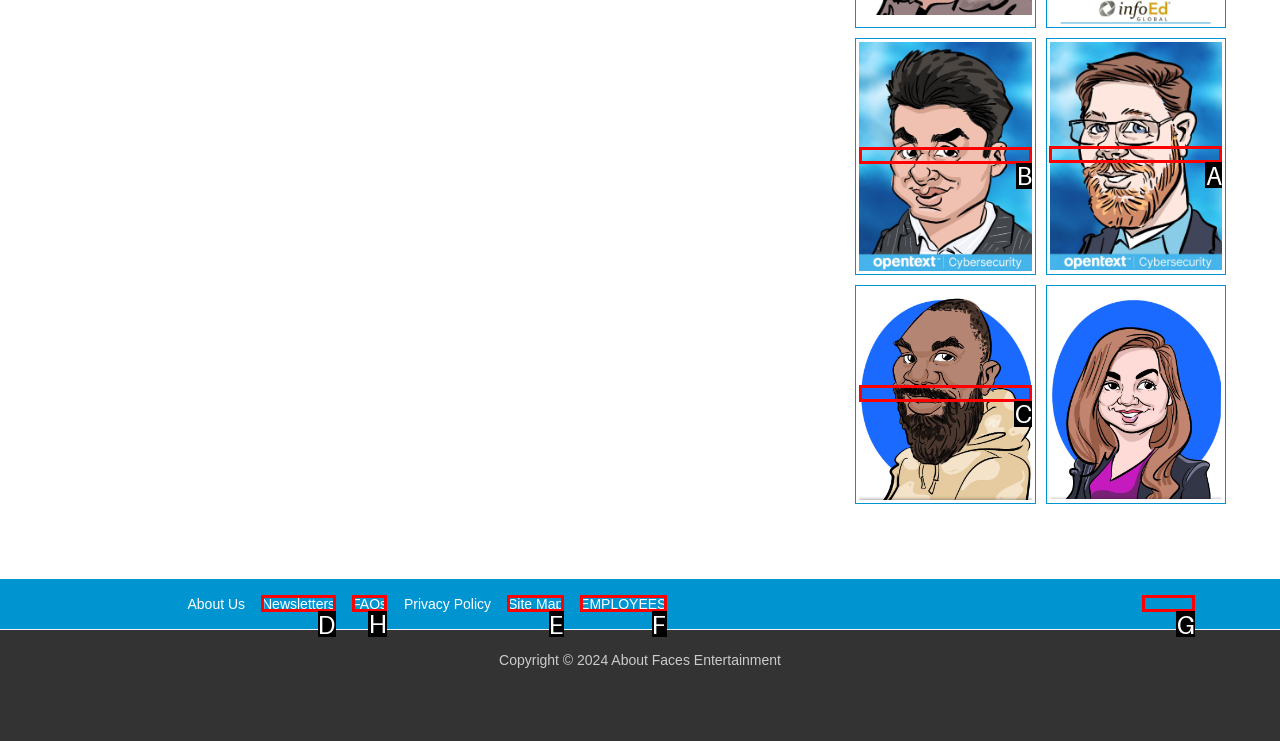What option should you select to complete this task: check FAQs? Indicate your answer by providing the letter only.

H